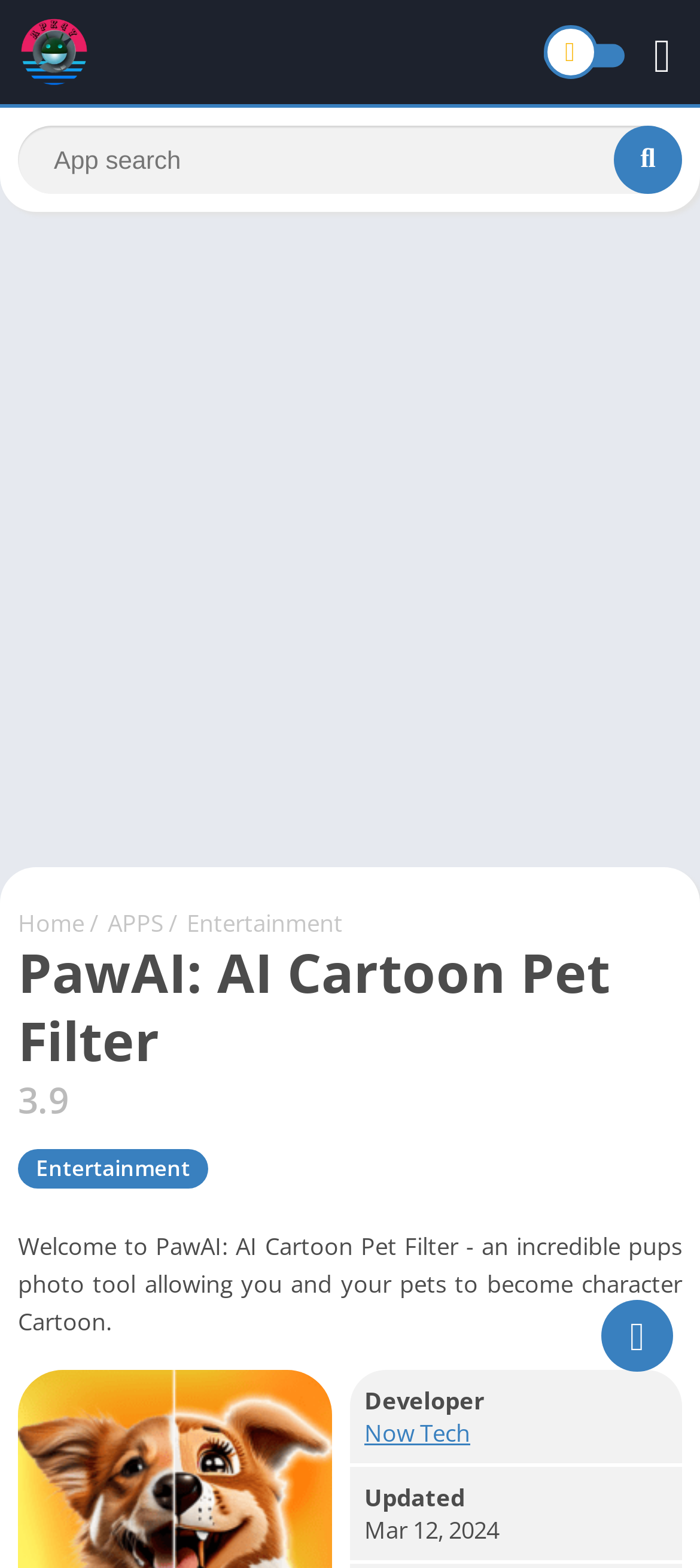Who is the developer of PawAI?
Can you provide a detailed and comprehensive answer to the question?

I found the developer's name by looking at the link element that says 'Now Tech' which is located near the static text element that says 'Developer'.